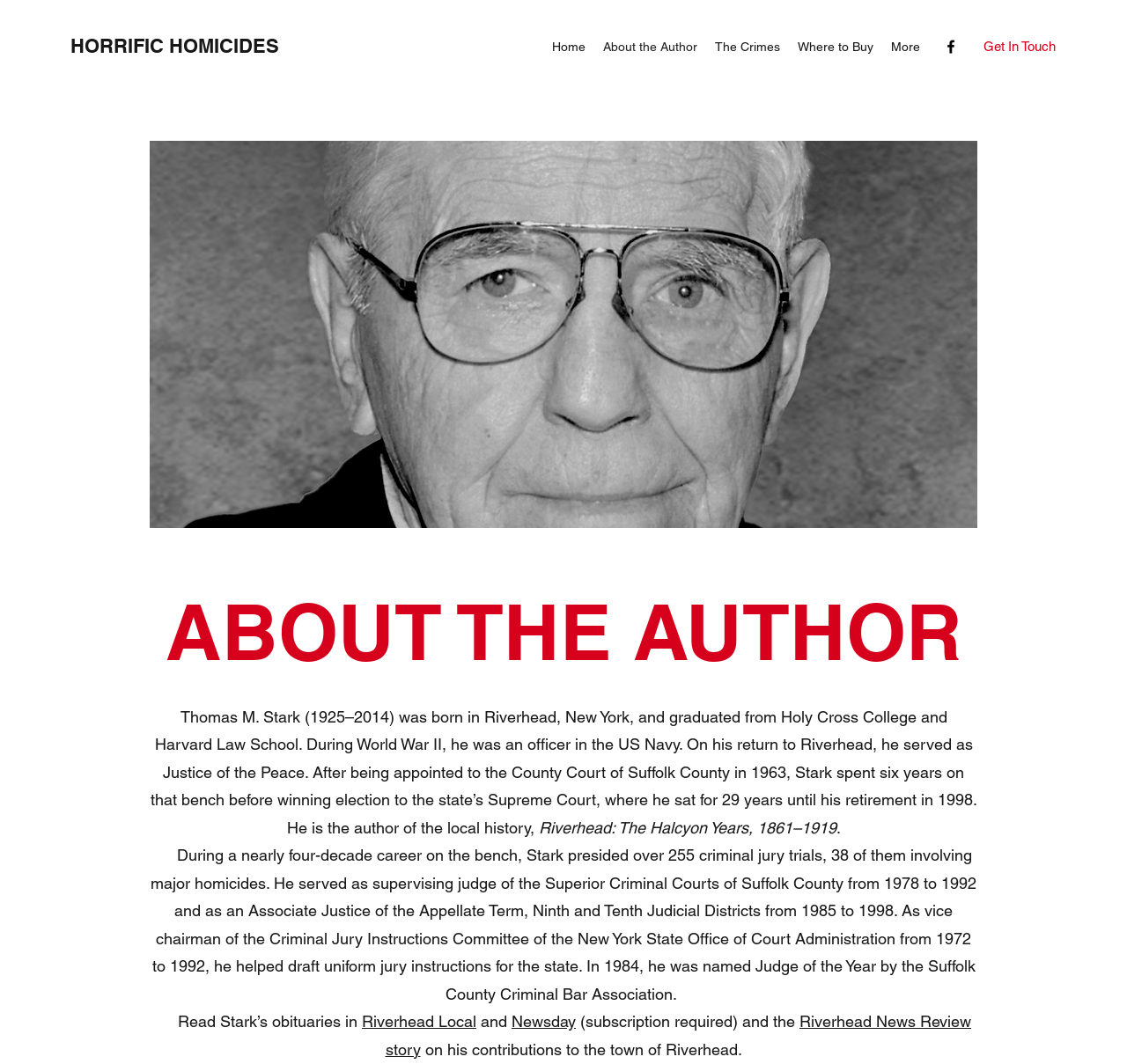What is the name of the author?
With the help of the image, please provide a detailed response to the question.

The answer can be found in the StaticText element with the text 'Thomas M. Stark (1925–2014) was born in Riverhead, New York, and graduated from Holy Cross College and Harvard Law School.'